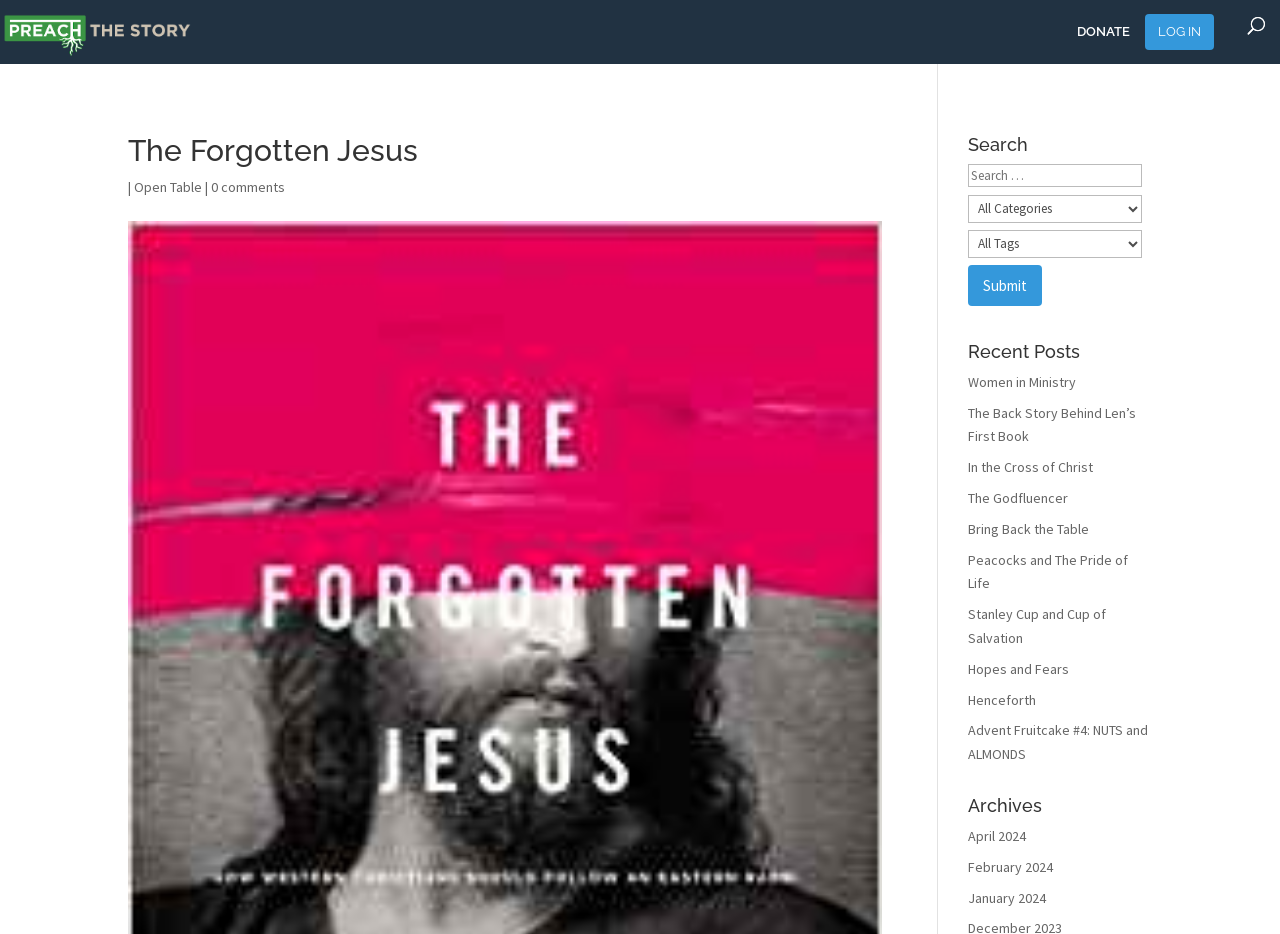Please determine the bounding box coordinates of the clickable area required to carry out the following instruction: "Click on the 'DONATE' button". The coordinates must be four float numbers between 0 and 1, represented as [left, top, right, bottom].

[0.841, 0.027, 0.883, 0.077]